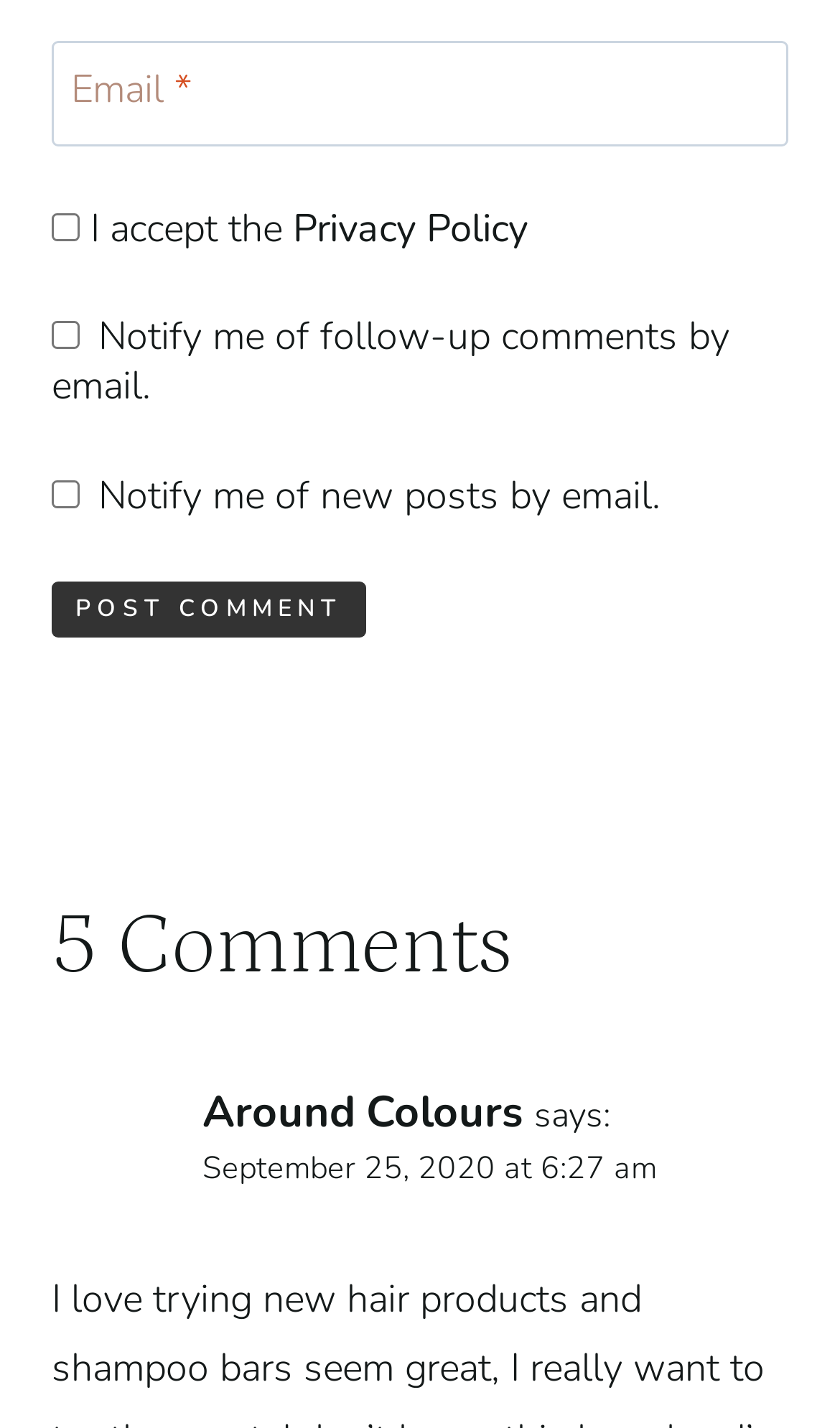Bounding box coordinates must be specified in the format (top-left x, top-left y, bottom-right x, bottom-right y). All values should be floating point numbers between 0 and 1. What are the bounding box coordinates of the UI element described as: Around Colours

[0.241, 0.759, 0.623, 0.8]